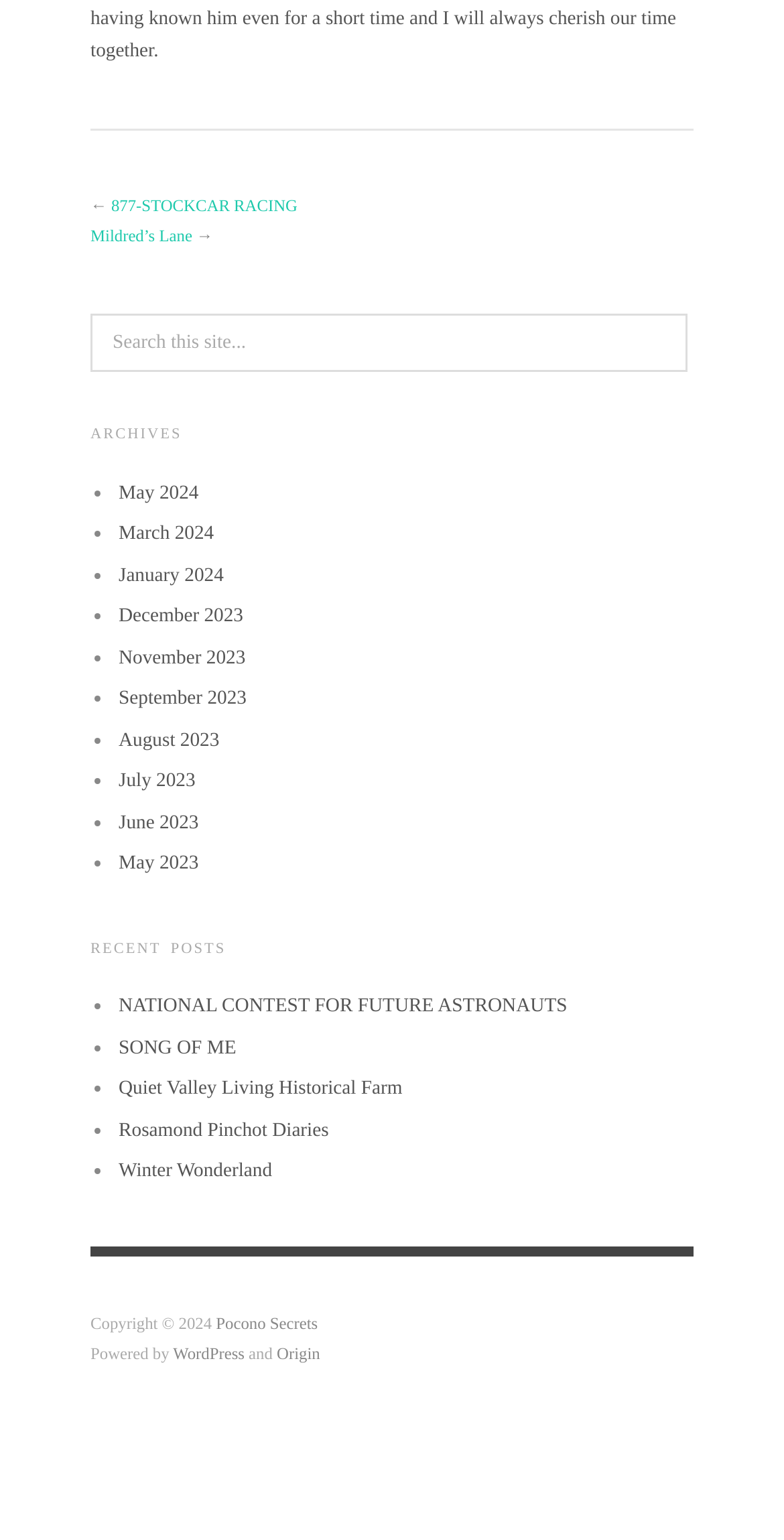What are the archives organized by?
Give a detailed and exhaustive answer to the question.

I found the answer by looking at the list of links under the 'ARCHIVES' heading, which are labeled with month names such as 'May 2024', 'March 2024', etc. This suggests that the archives are organized by month.